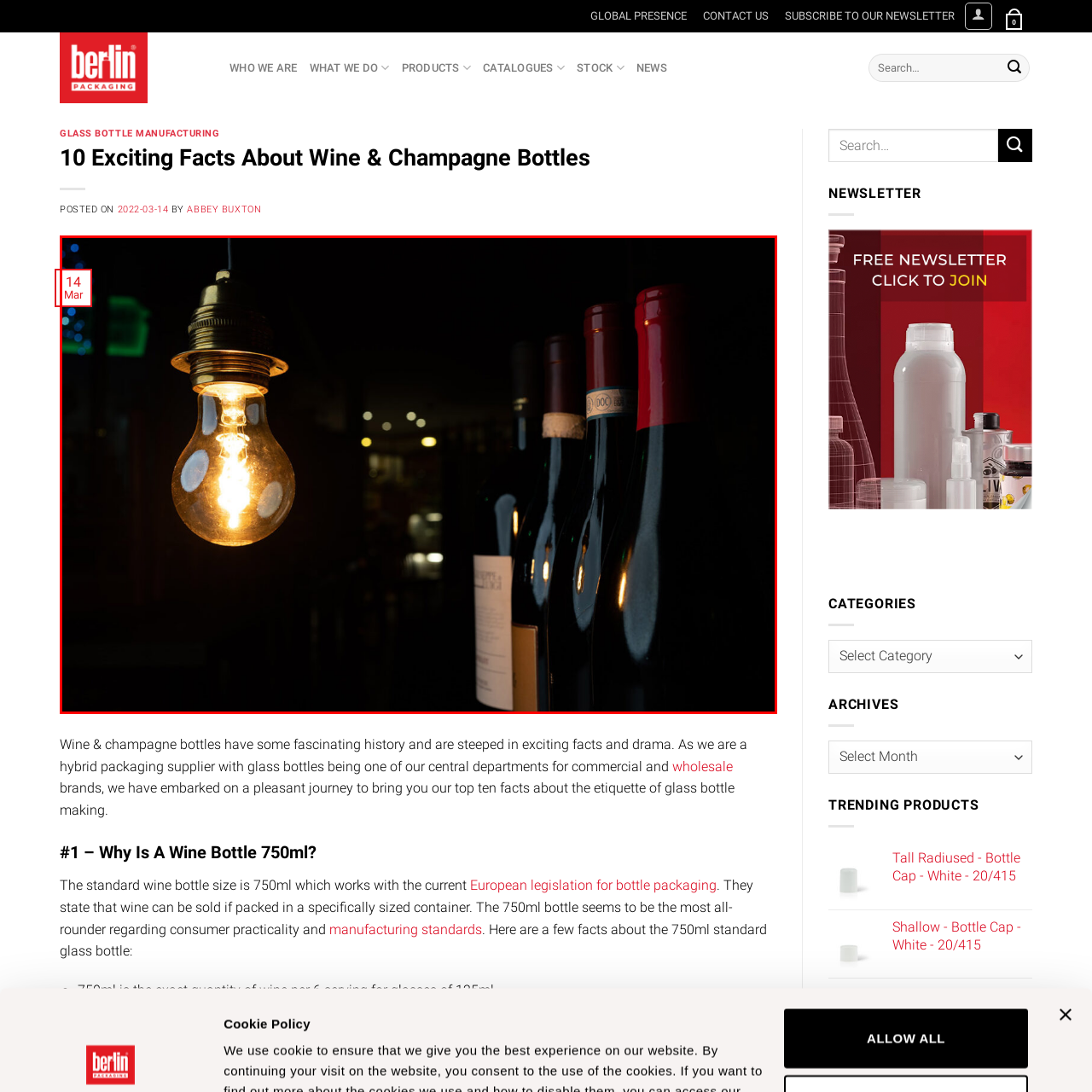What is the mood suggested by the scene?
Look at the section marked by the red bounding box and provide a single word or phrase as your answer.

Cozy and celebratory